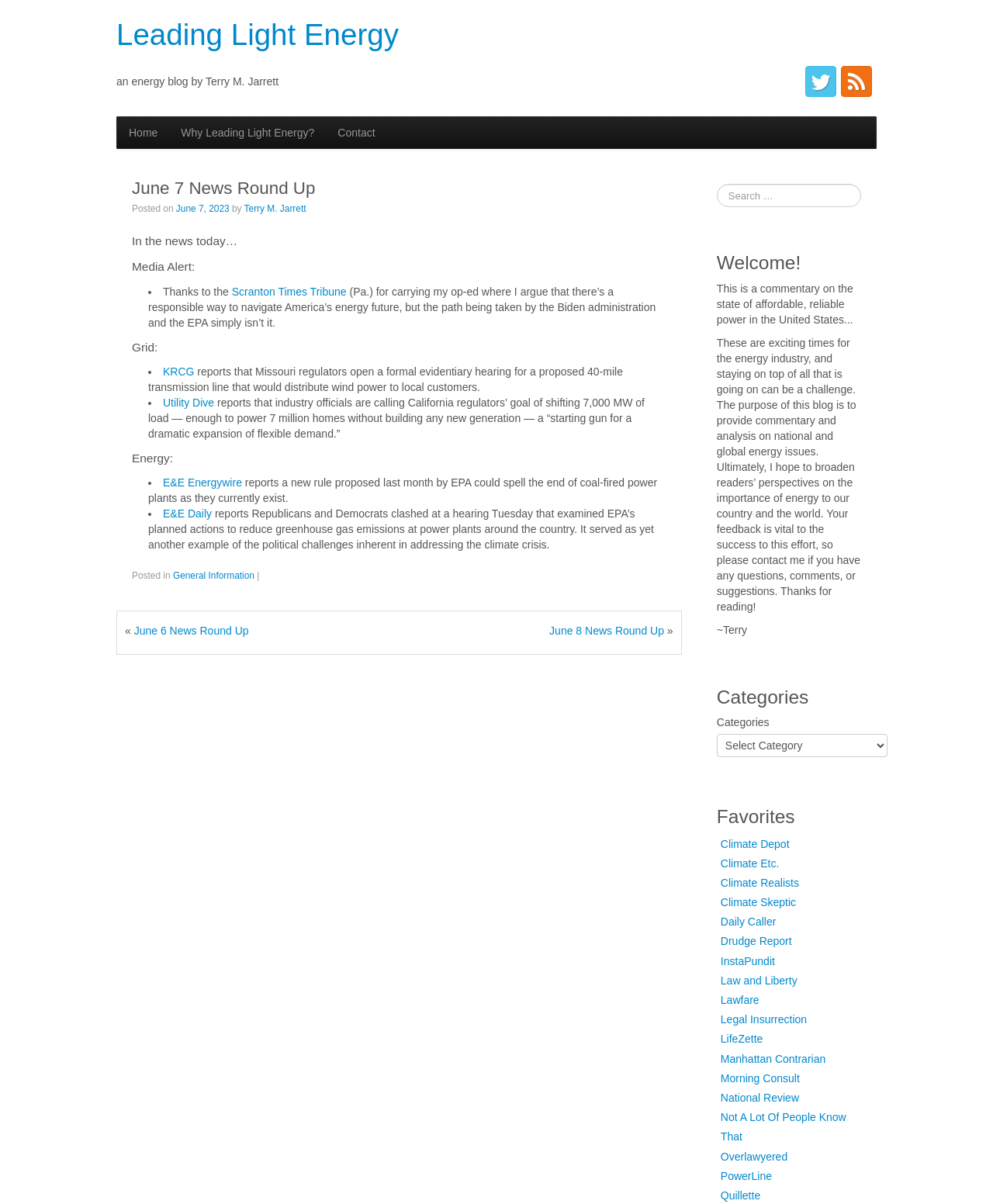Please identify the bounding box coordinates of the clickable element to fulfill the following instruction: "Select a category from the dropdown". The coordinates should be four float numbers between 0 and 1, i.e., [left, top, right, bottom].

[0.722, 0.61, 0.894, 0.629]